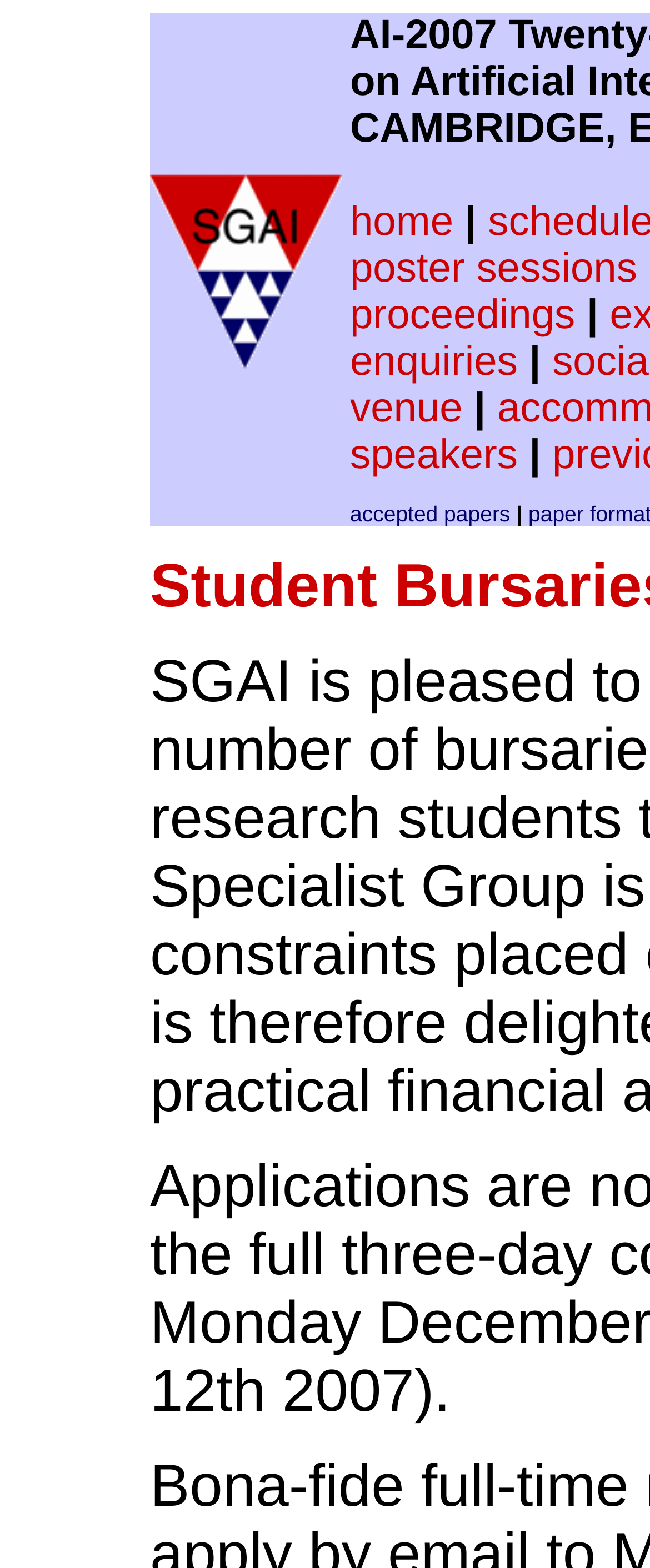What is the second link in the navigation menu?
Please describe in detail the information shown in the image to answer the question.

The second link in the navigation menu is 'poster sessions', which is located next to the 'home' link. This link is likely related to the poster sessions that will be held during the conference.